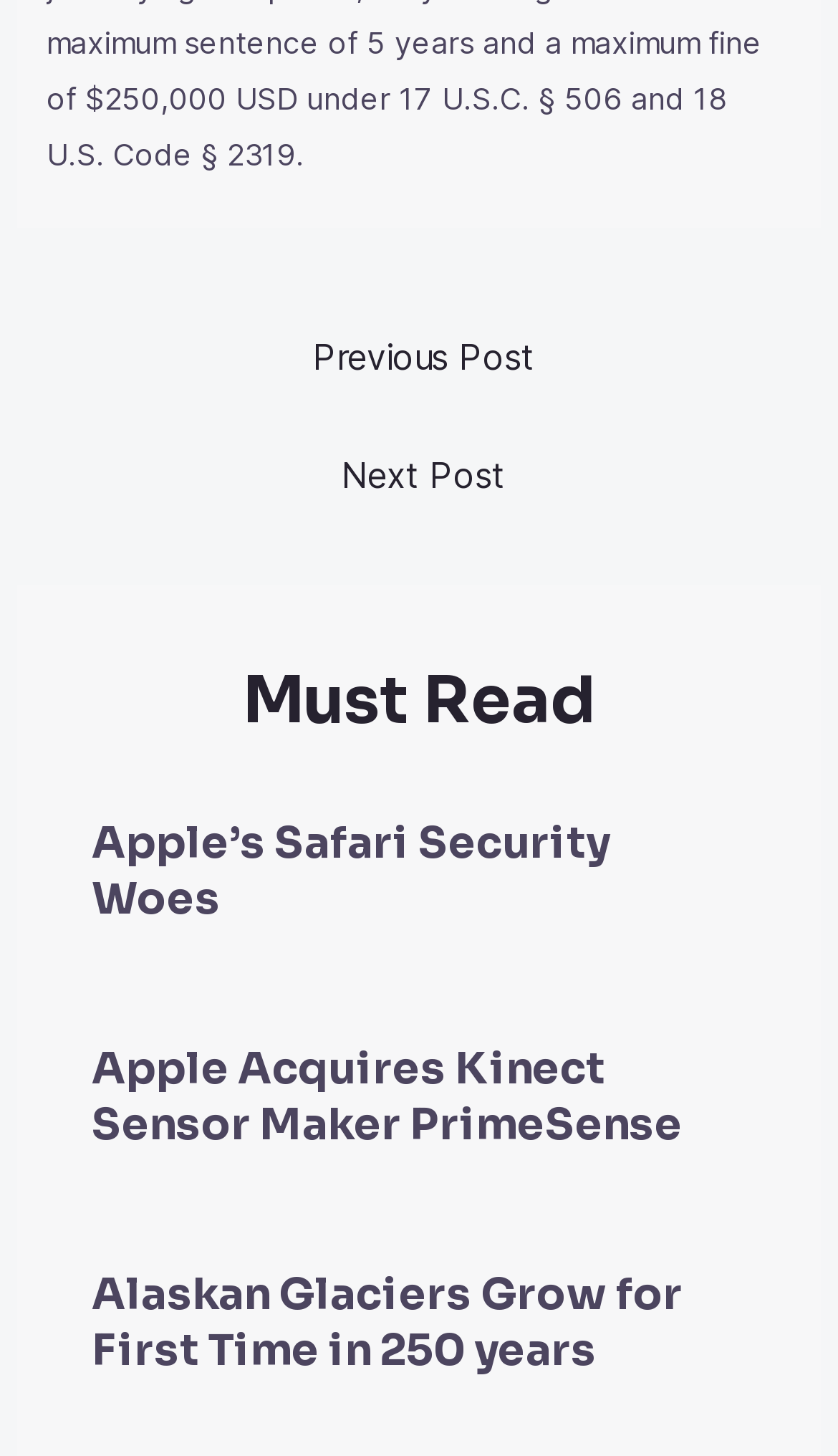Based on the image, provide a detailed response to the question:
What is the title of the first article?

The first article has a heading 'Apple’s Safari Security Woes' which is also a link, indicating that it is the title of the article.